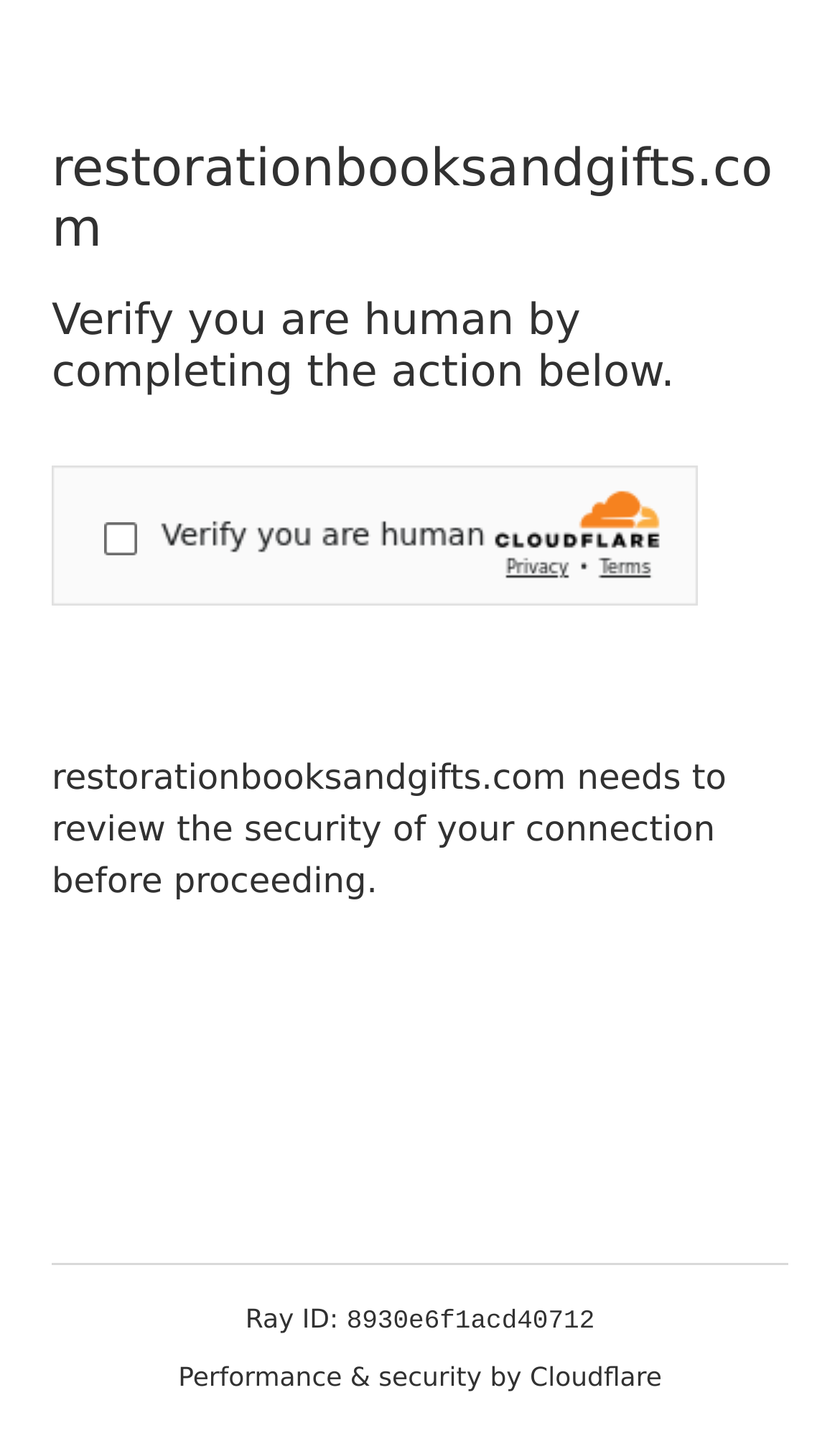What action is required to proceed?
Look at the image and answer the question using a single word or phrase.

Complete the security challenge